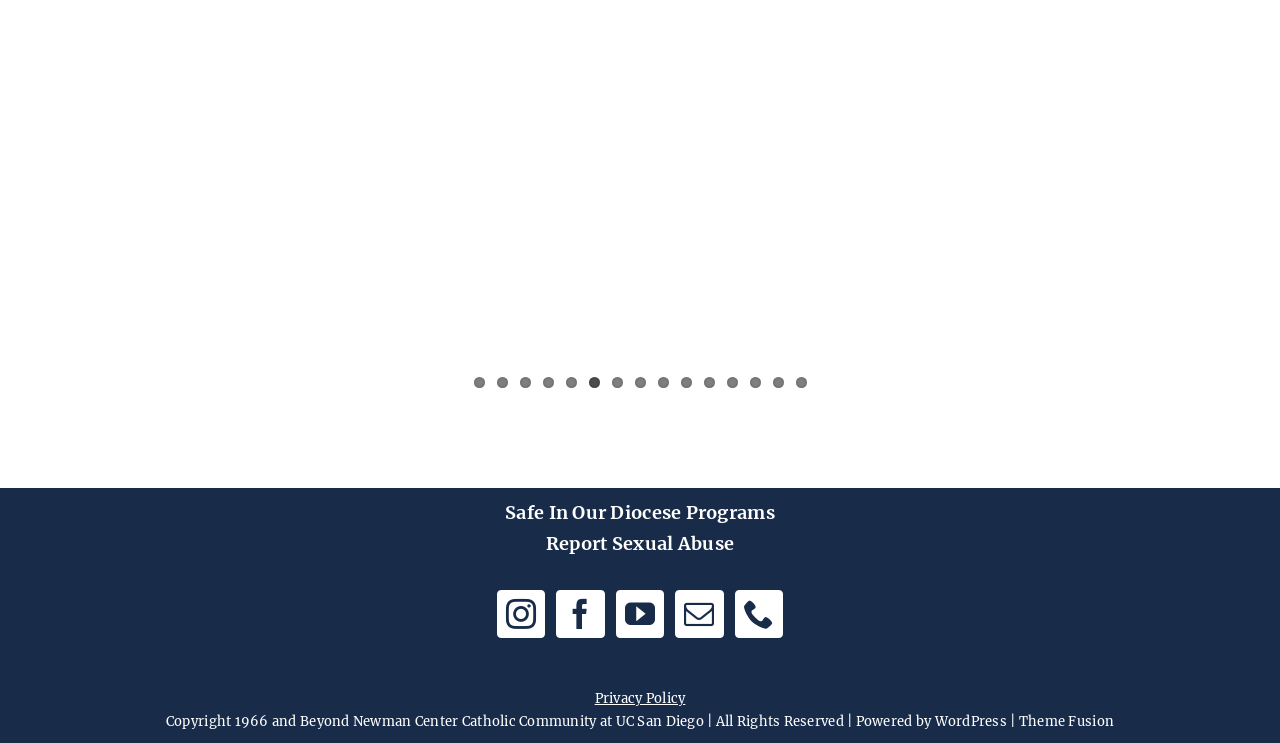Determine the bounding box coordinates of the clickable element to achieve the following action: 'Visit Safe In Our Diocese Programs'. Provide the coordinates as four float values between 0 and 1, formatted as [left, top, right, bottom].

[0.395, 0.675, 0.605, 0.706]